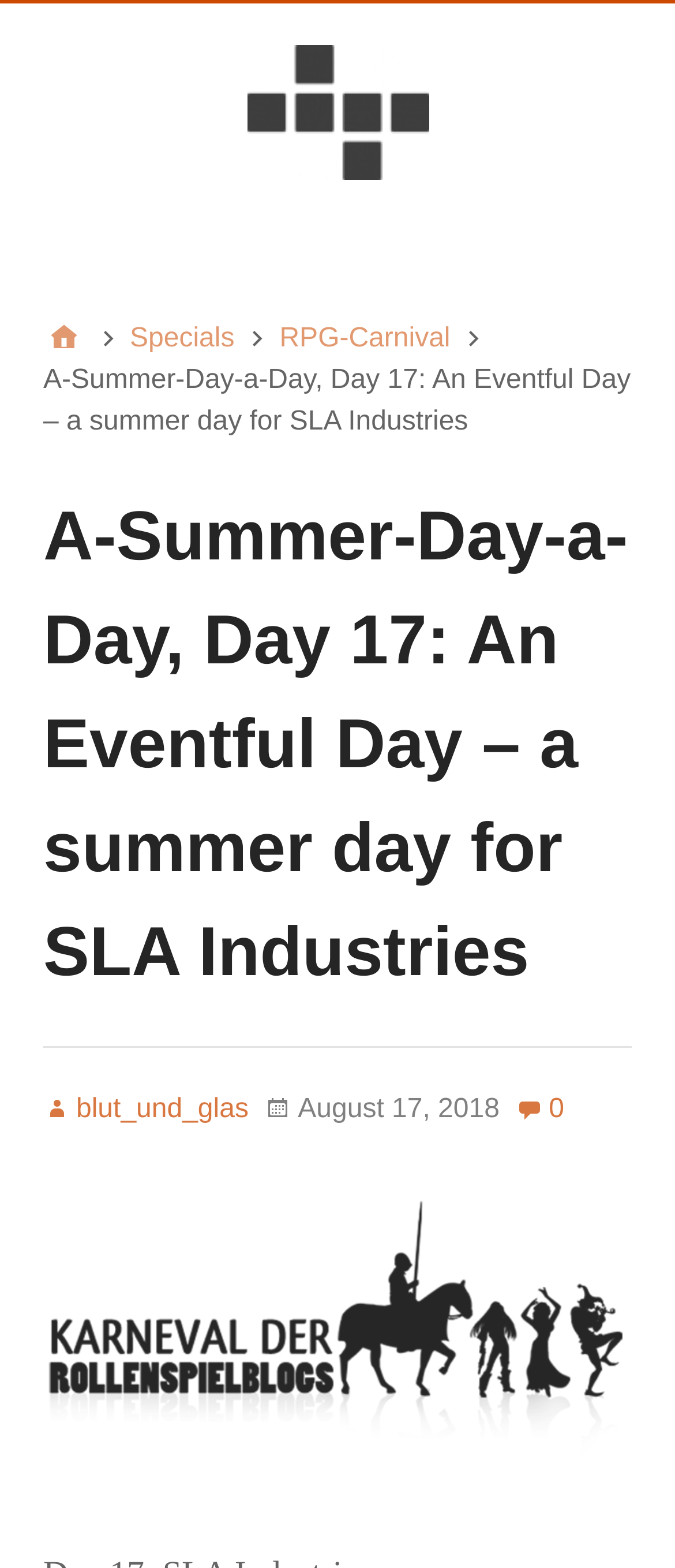Locate the bounding box coordinates of the region to be clicked to comply with the following instruction: "go to d6ideas homepage". The coordinates must be four float numbers between 0 and 1, in the form [left, top, right, bottom].

[0.365, 0.101, 0.635, 0.119]